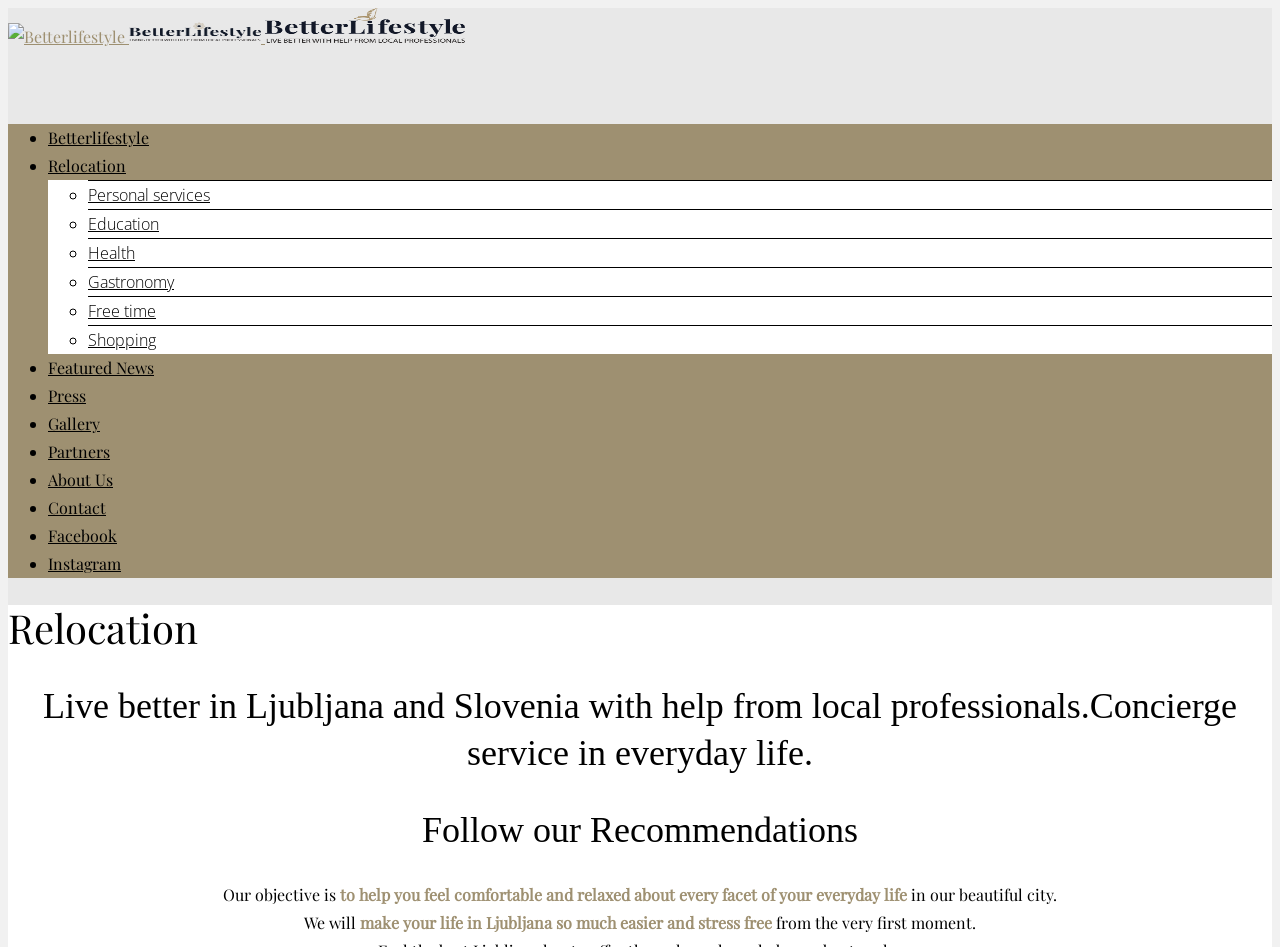What is the location mentioned on the webpage?
Look at the image and respond to the question as thoroughly as possible.

The webpage mentions Ljubljana and Slovenia as the location, as indicated by the static text 'Live better in Ljubljana and Slovenia with help from local professionals', suggesting that the services offered are specific to these locations.